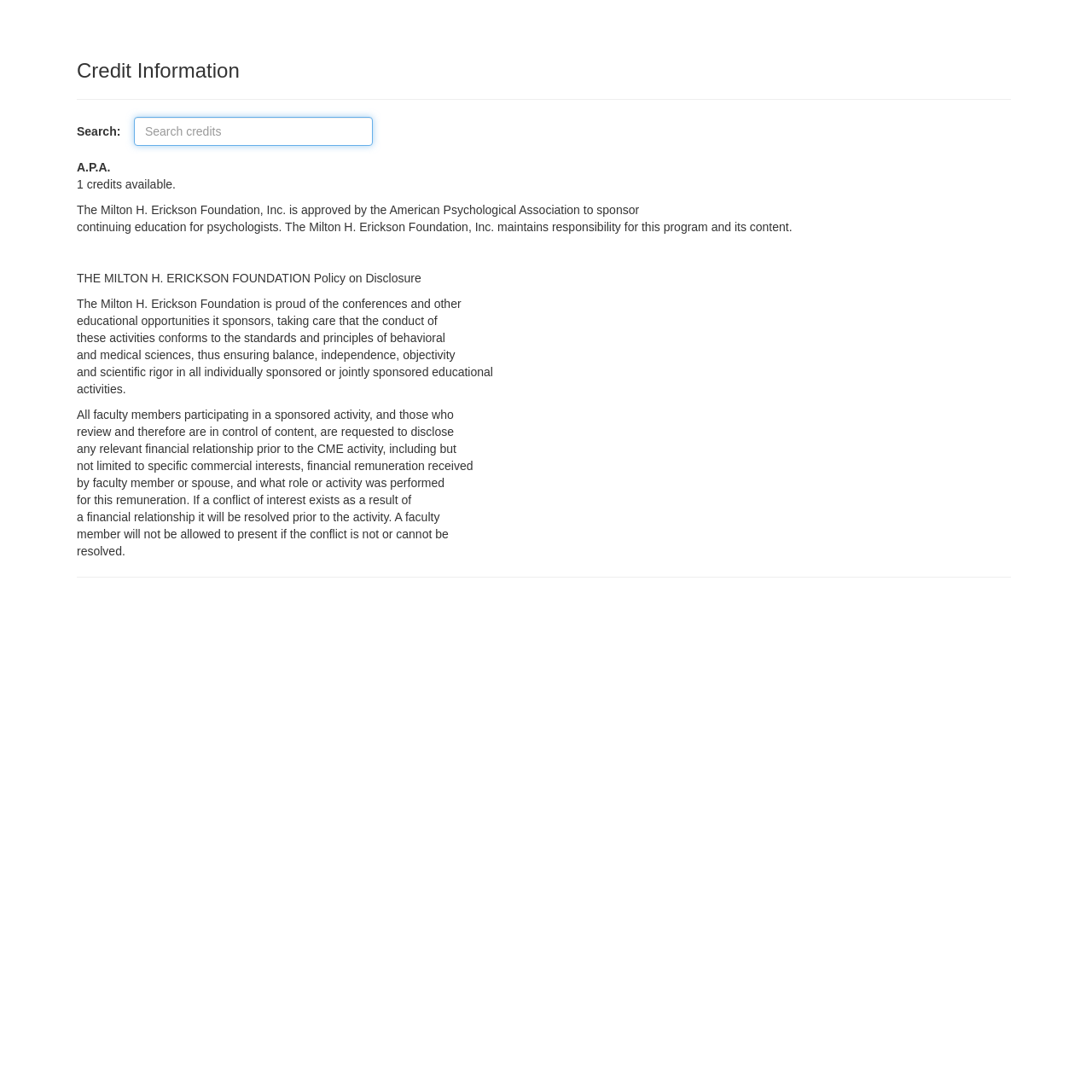What is the search function for?
Based on the image, give a concise answer in the form of a single word or short phrase.

To search credits